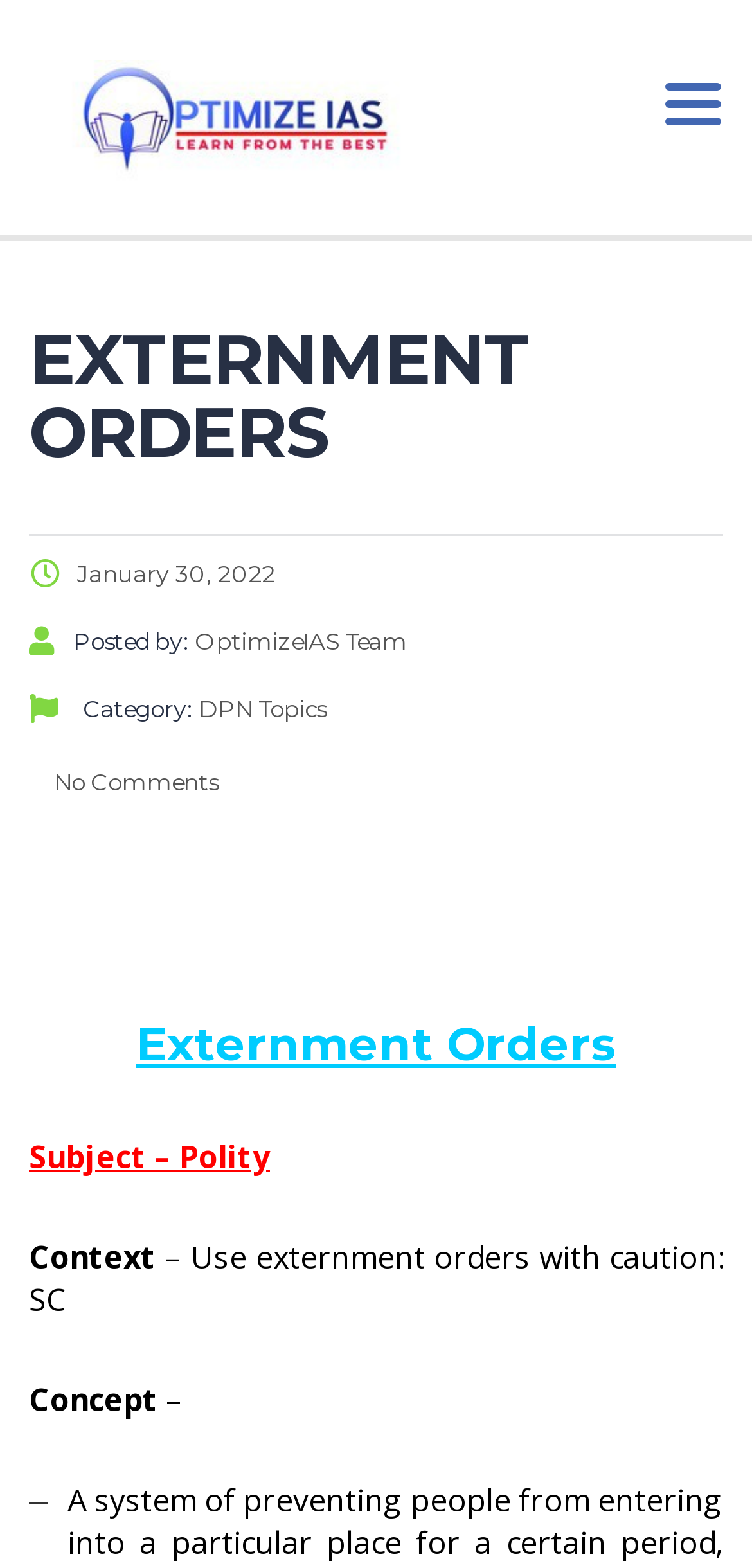Bounding box coordinates are to be given in the format (top-left x, top-left y, bottom-right x, bottom-right y). All values must be floating point numbers between 0 and 1. Provide the bounding box coordinate for the UI element described as: No Comments

[0.038, 0.489, 0.29, 0.508]